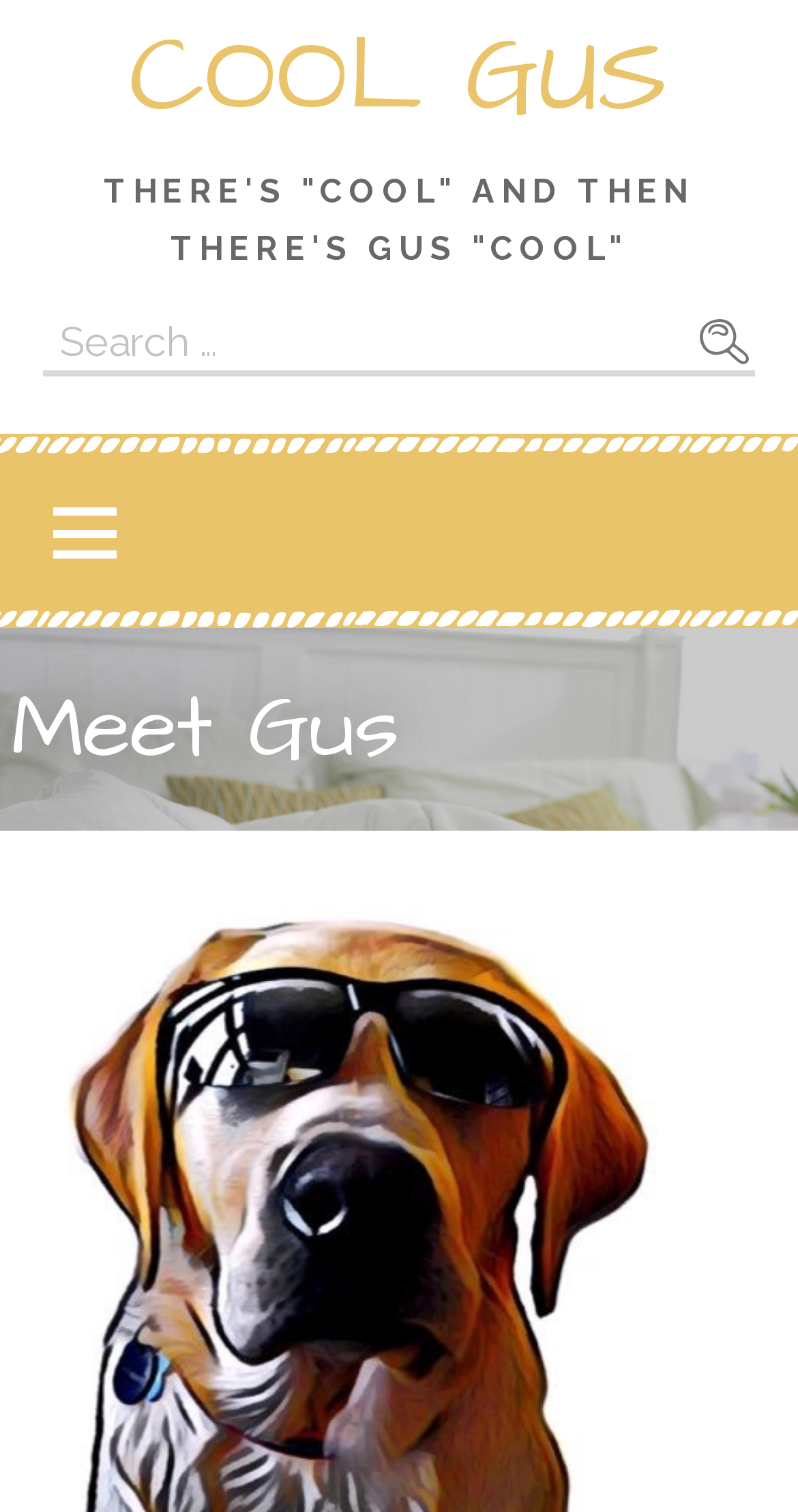Please use the details from the image to answer the following question comprehensively:
How many input fields are there on the webpage?

There is only one search box on the webpage, which is the only input field.